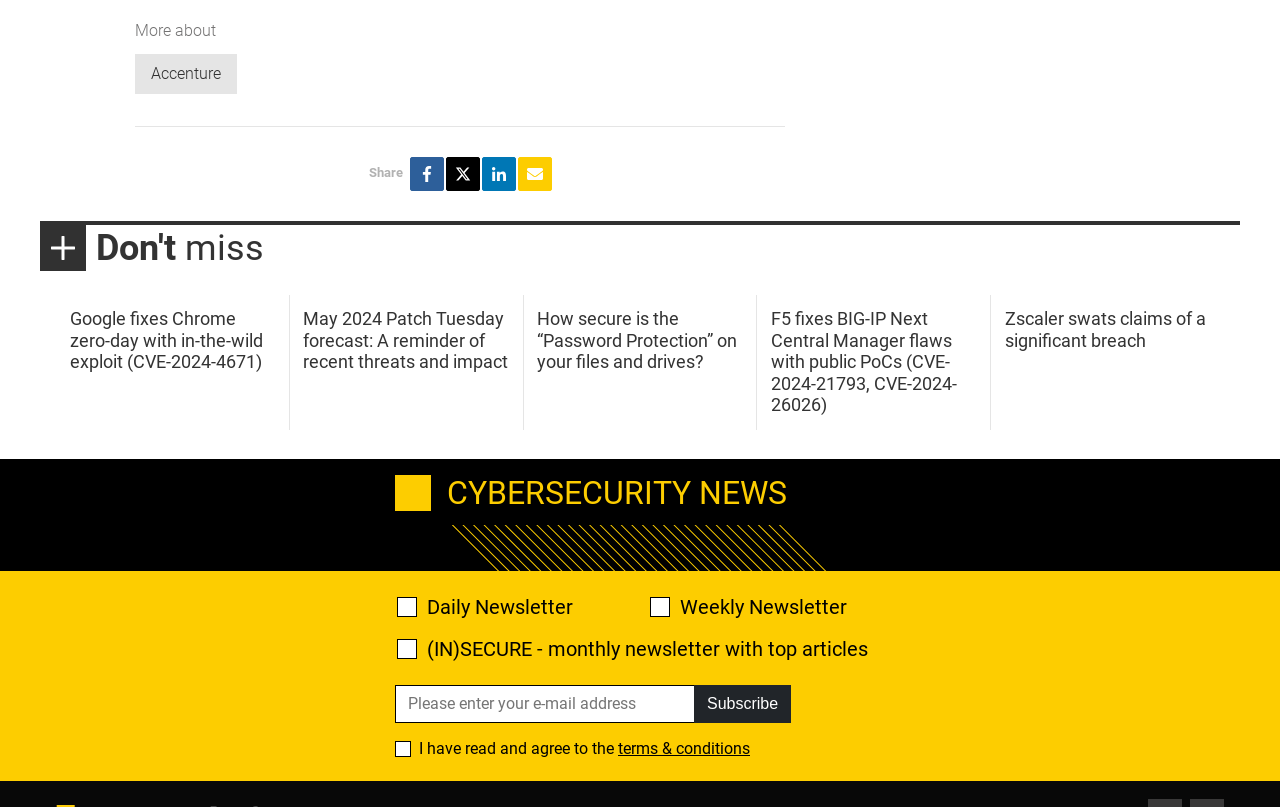What is the topic of the article 'How secure is the “Password Protection” on your files and drives?'?
Look at the image and provide a detailed response to the question.

The article 'How secure is the “Password Protection” on your files and drives?' is about the security of password protection on files and drives, likely discussing the effectiveness of password protection methods and potential vulnerabilities.